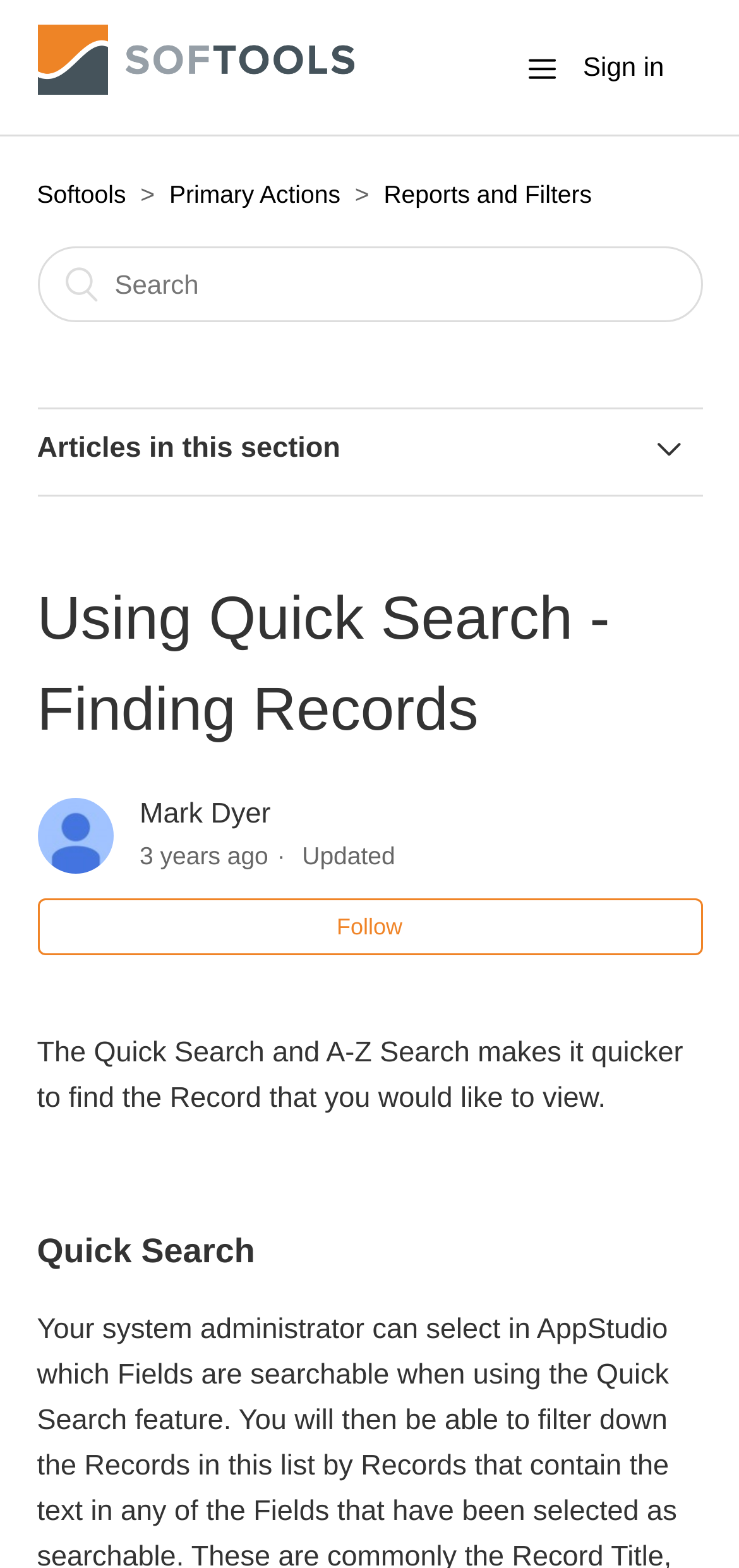Pinpoint the bounding box coordinates of the clickable element to carry out the following instruction: "browse the Neurology page."

None